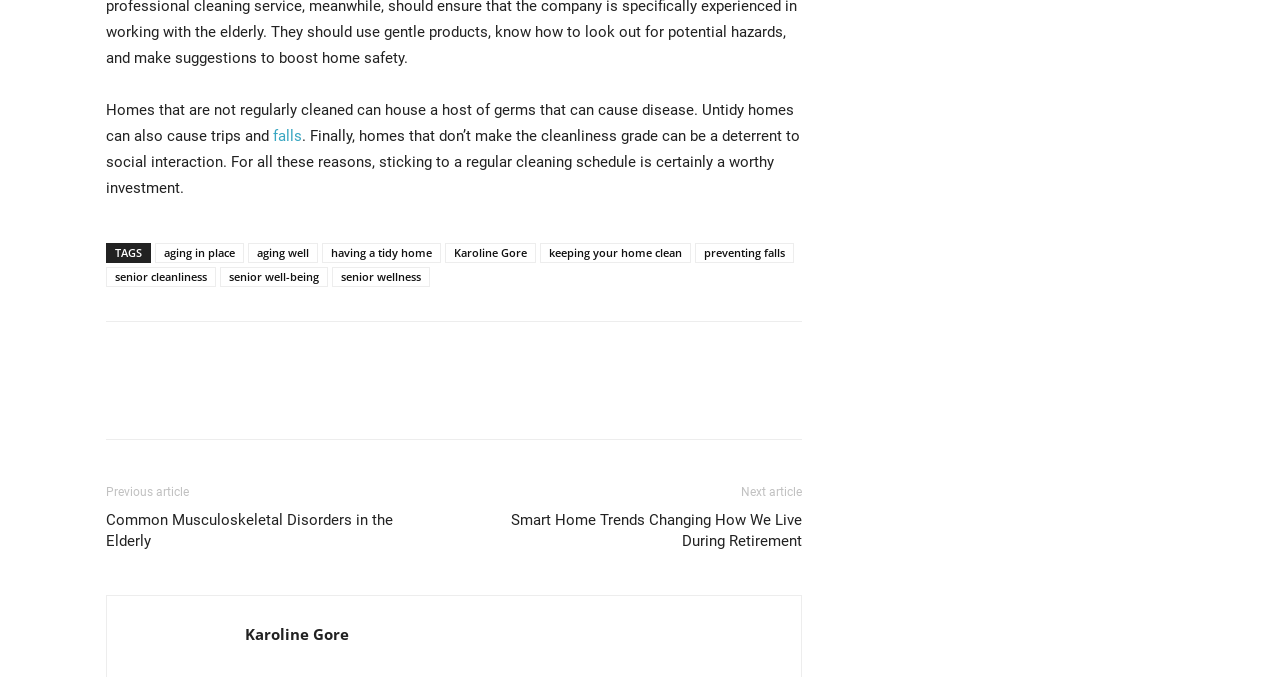Please find the bounding box for the following UI element description. Provide the coordinates in (top-left x, top-left y, bottom-right x, bottom-right y) format, with values between 0 and 1: Pinterest

[0.155, 0.559, 0.186, 0.618]